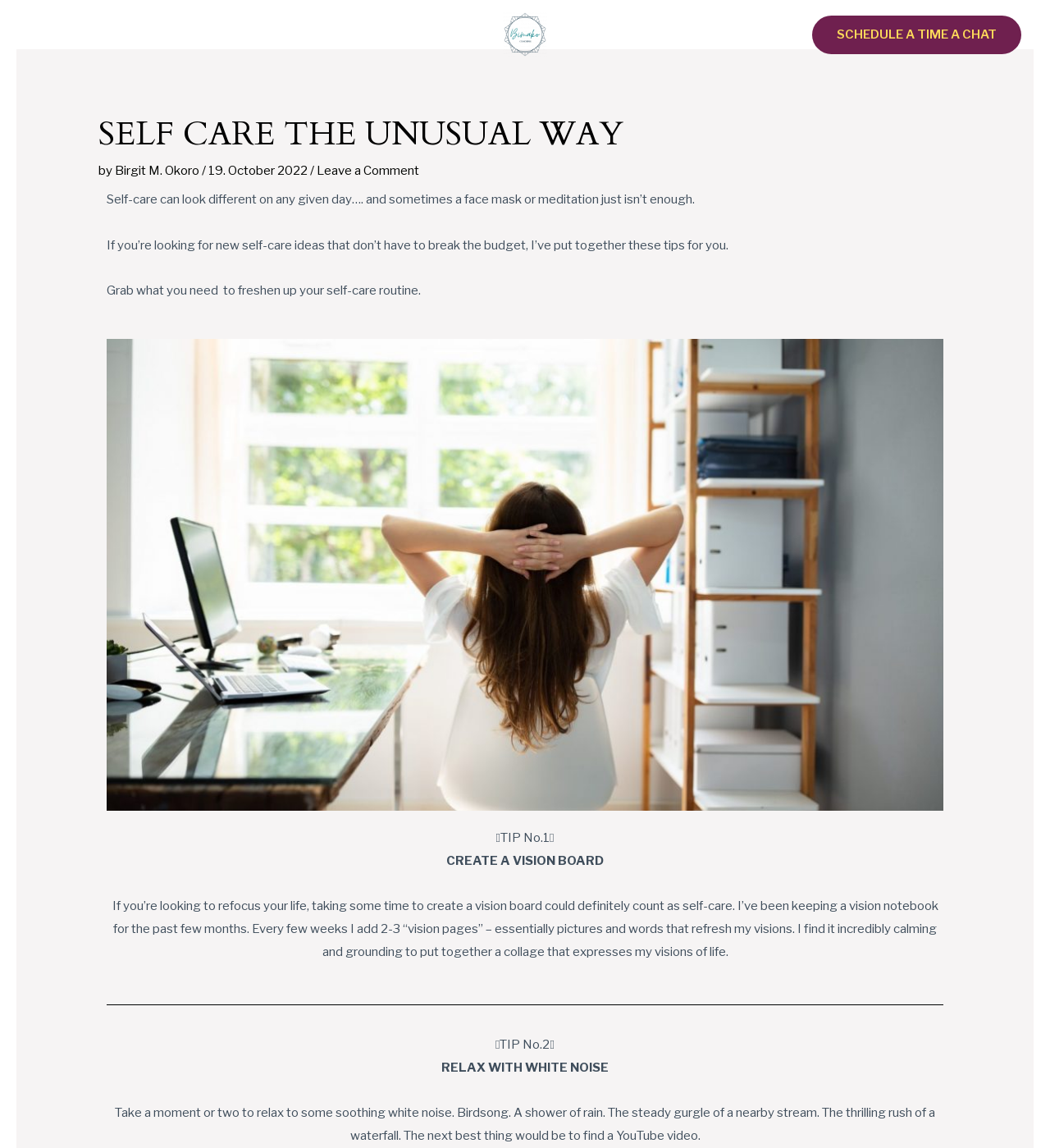What is the purpose of creating a vision board according to the blog post?
Based on the image, answer the question with as much detail as possible.

The answer can be found by looking at the main content section of the webpage, where it says 'If you’re looking to refocus your life, taking some time to create a vision board could definitely count as self-care.' This indicates that the purpose of creating a vision board according to the blog post is to refocus one's life.